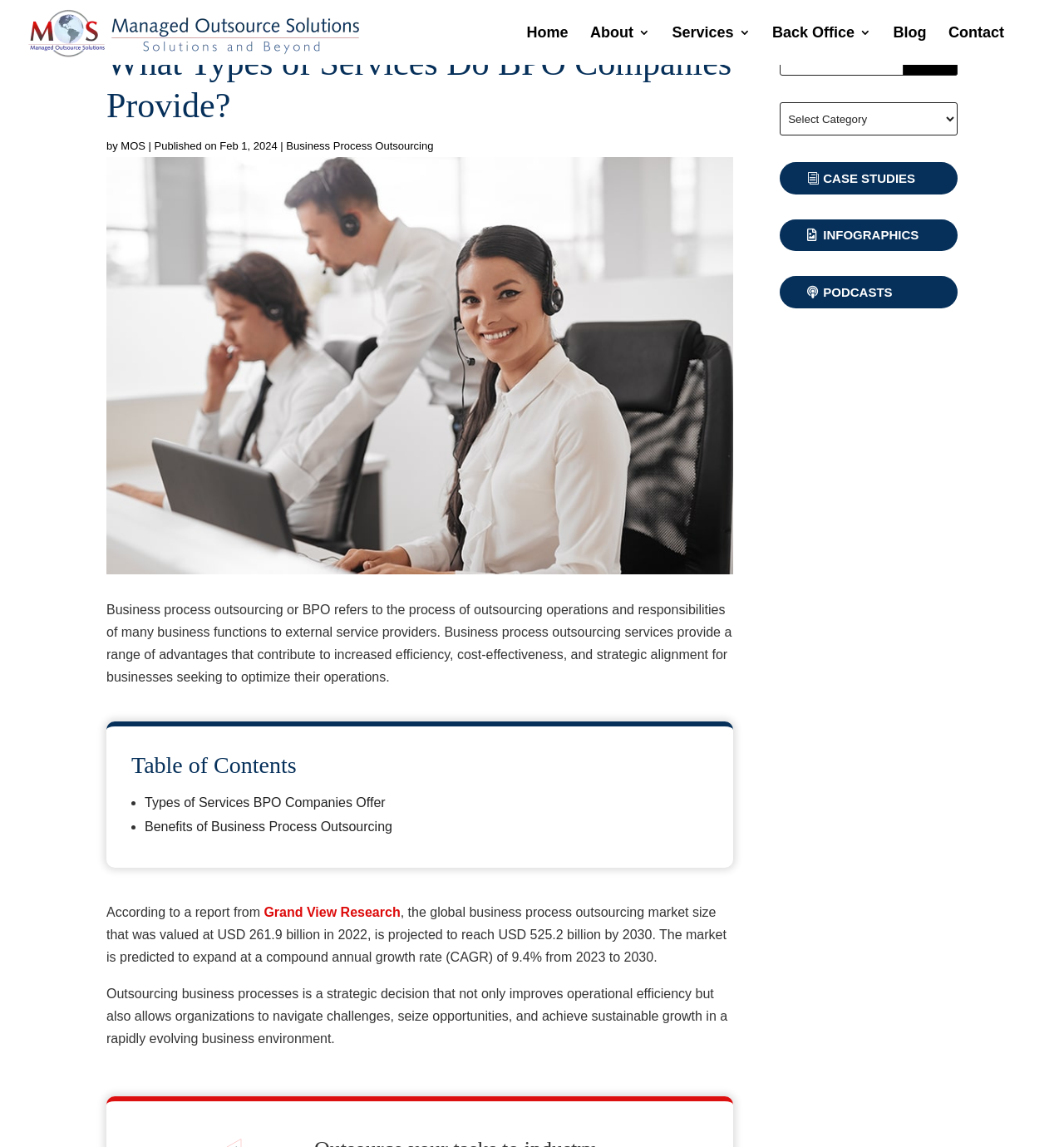Could you specify the bounding box coordinates for the clickable section to complete the following instruction: "View related posts"?

None